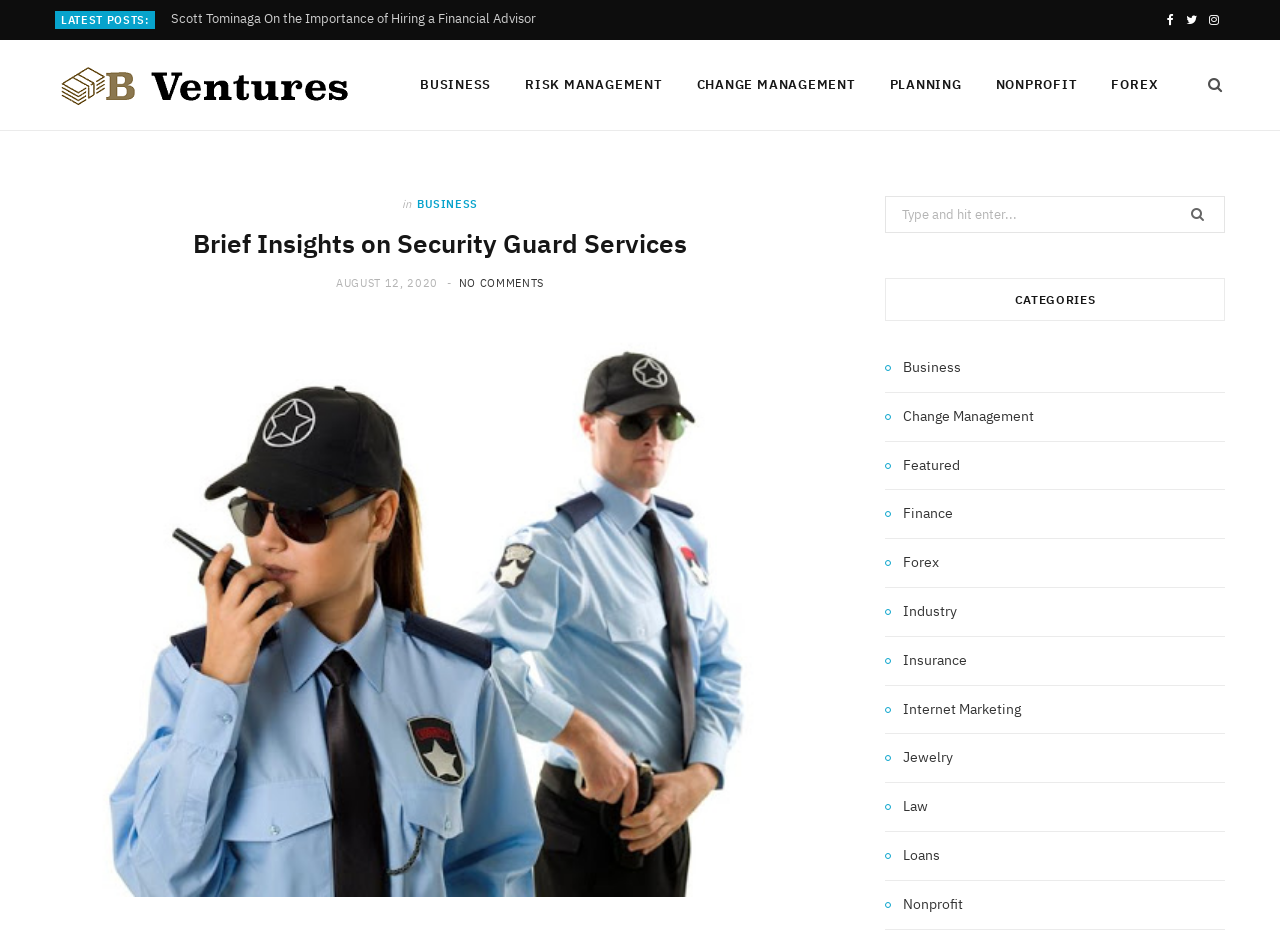Please identify the bounding box coordinates of the element that needs to be clicked to execute the following command: "Click on the B-Ventures logo". Provide the bounding box using four float numbers between 0 and 1, formatted as [left, top, right, bottom].

[0.043, 0.059, 0.277, 0.125]